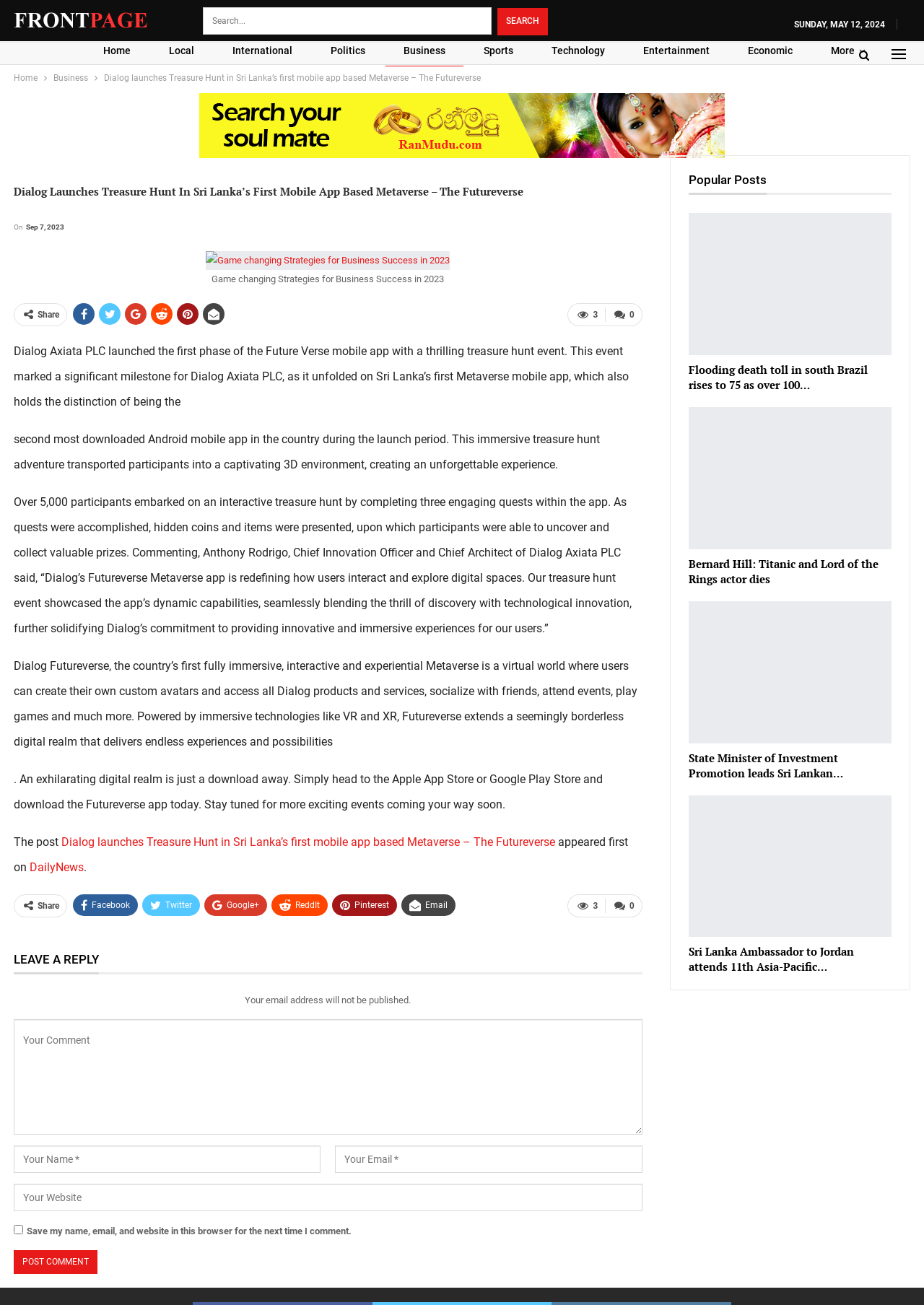Point out the bounding box coordinates of the section to click in order to follow this instruction: "Leave a reply".

[0.015, 0.73, 0.107, 0.741]